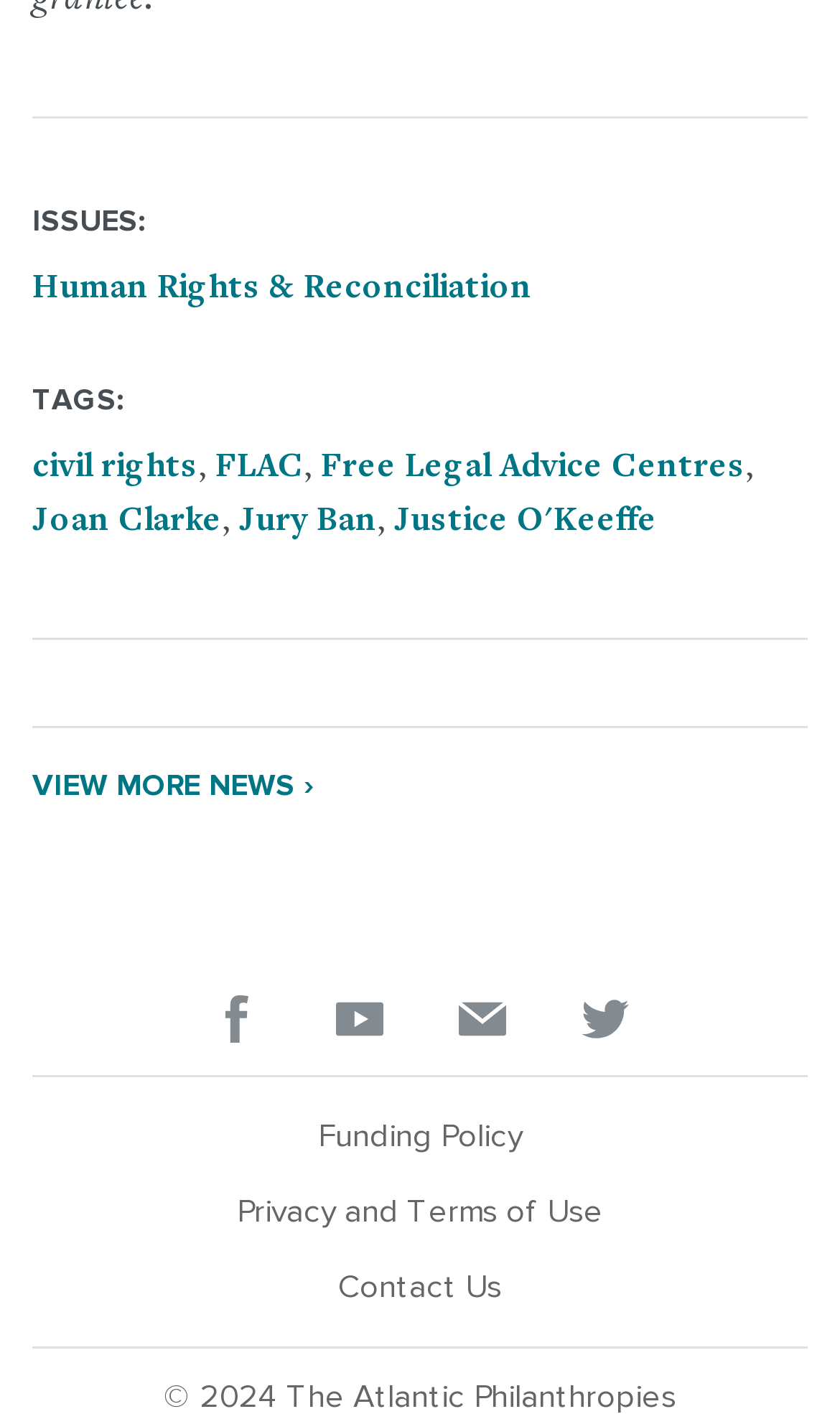Pinpoint the bounding box coordinates of the clickable element needed to complete the instruction: "click on 'offpage seo'". The coordinates should be provided as four float numbers between 0 and 1: [left, top, right, bottom].

None